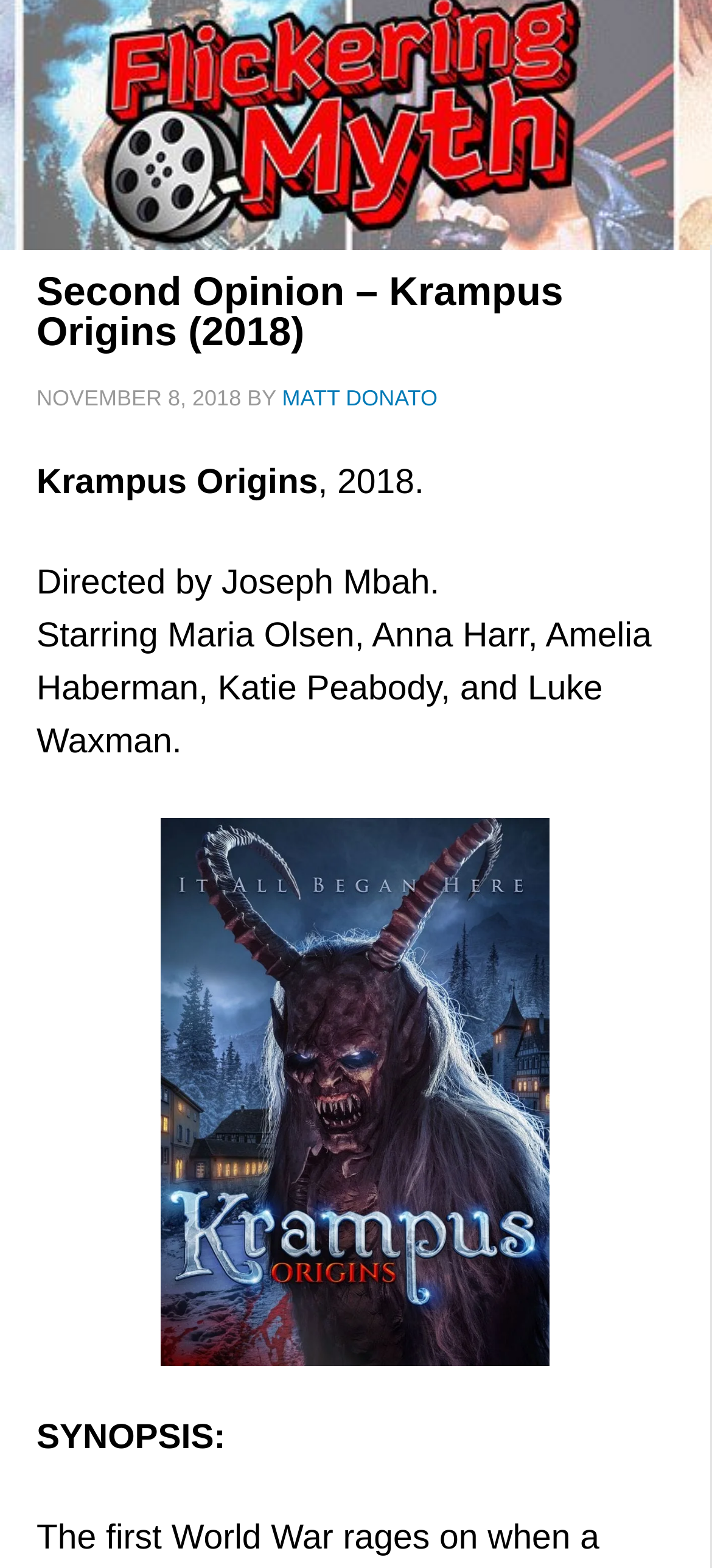Please respond to the question with a concise word or phrase:
What is the section title above the synopsis?

SYNOPSIS: